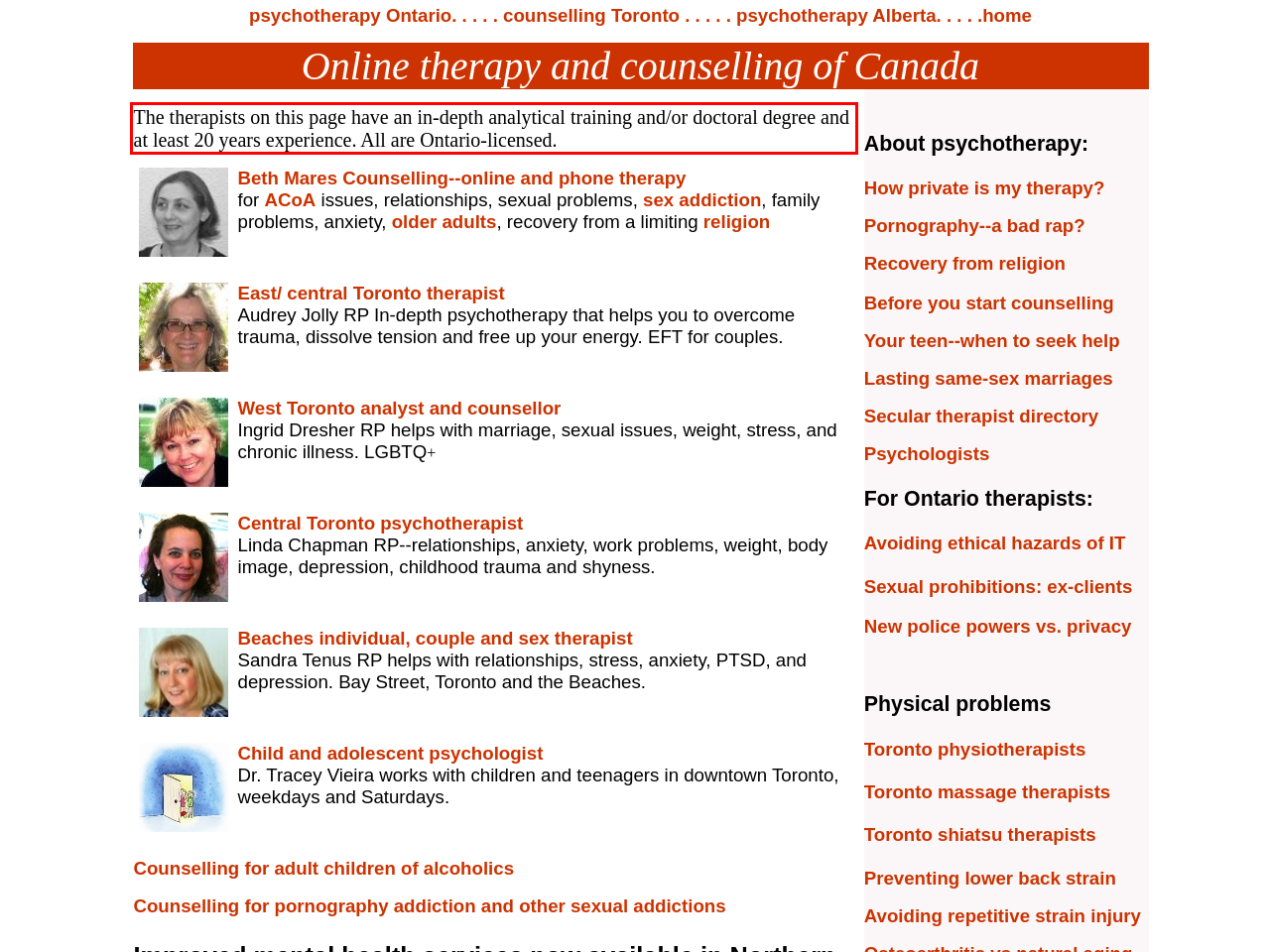You are given a screenshot showing a webpage with a red bounding box. Perform OCR to capture the text within the red bounding box.

The therapists on this page have an in-depth analytical training and/or doctoral degree and at least 20 years experience. All are Ontario-licensed.